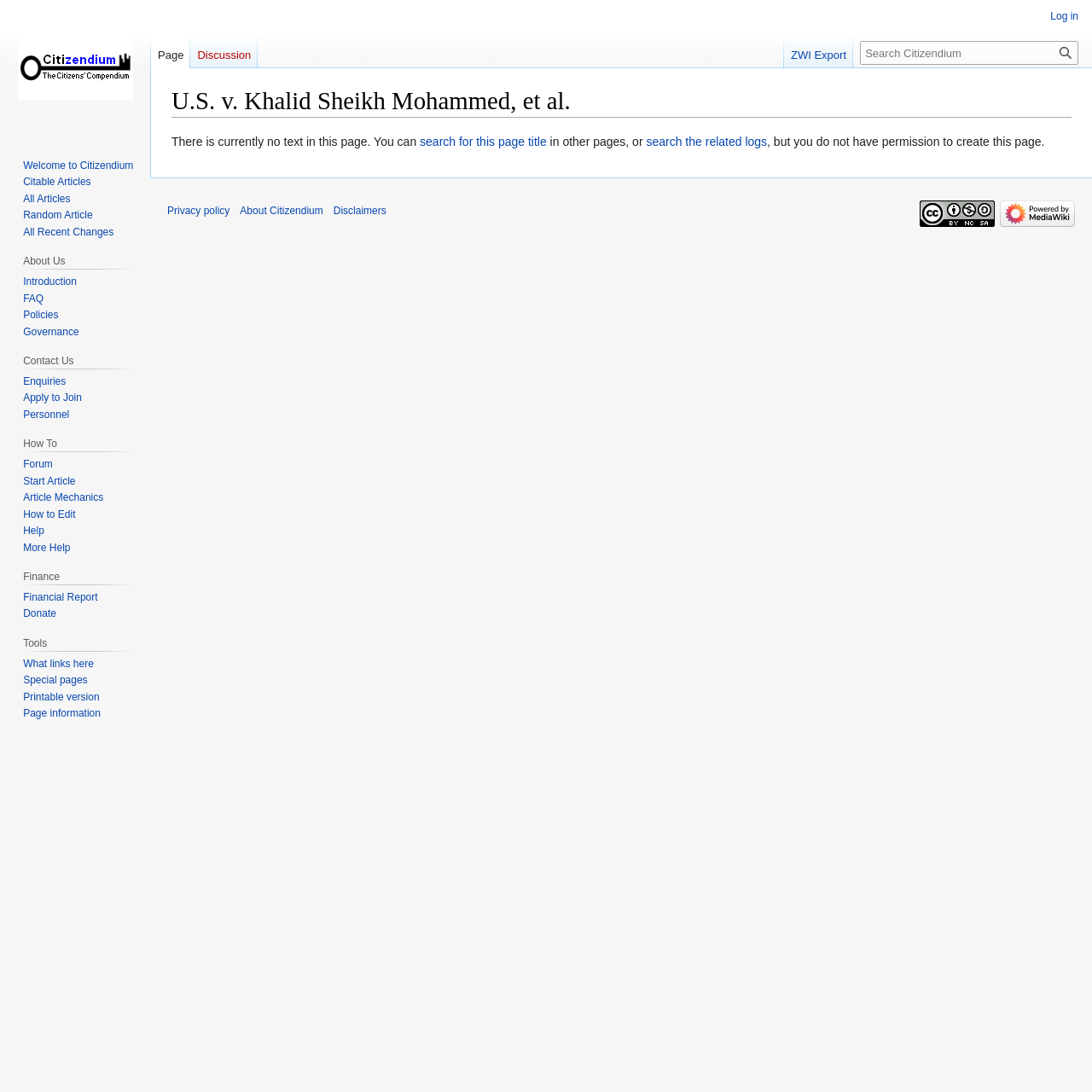Please answer the following question using a single word or phrase: 
What is the name of the case?

U.S. v. Khalid Sheikh Mohammed, et al.